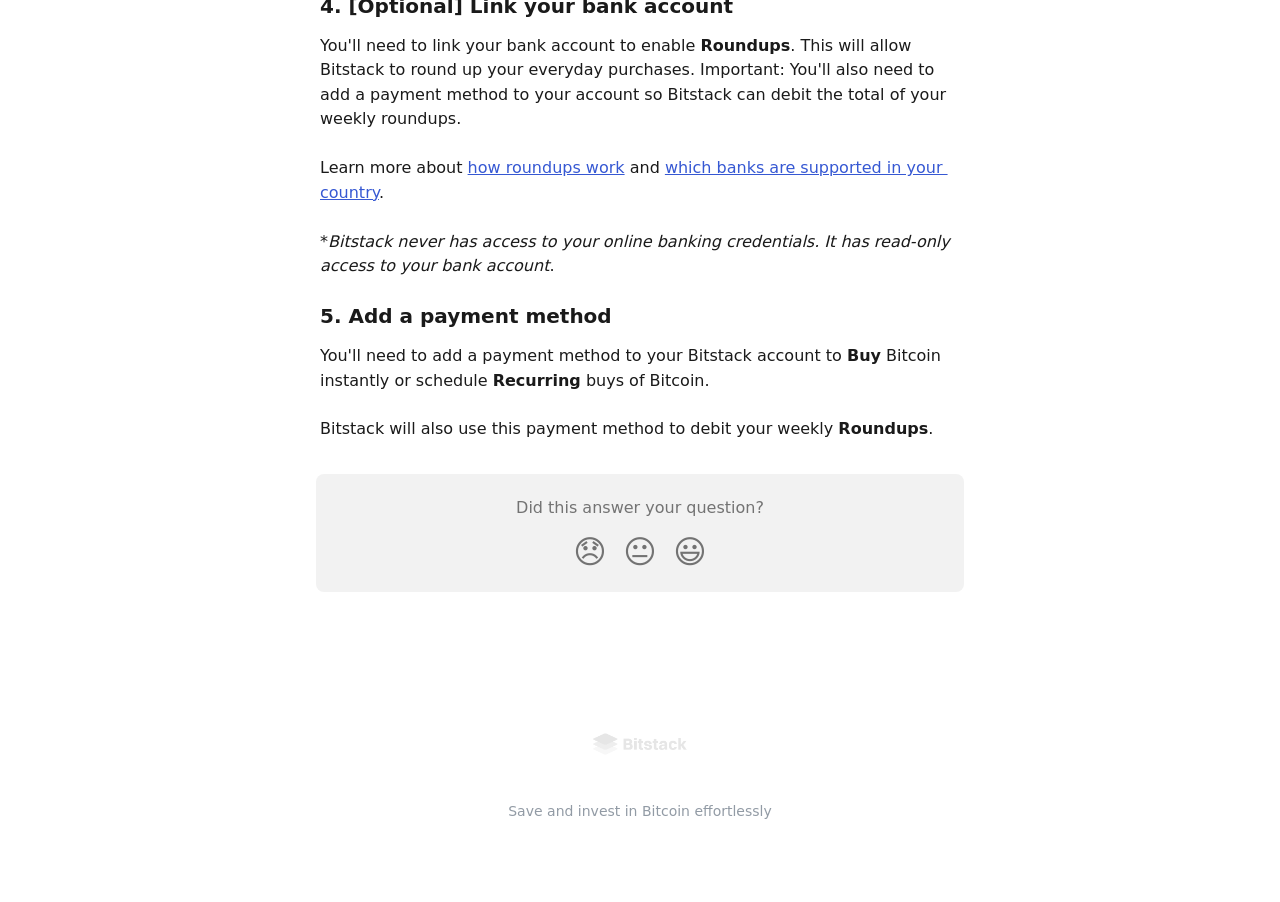Provide the bounding box for the UI element matching this description: "😃".

[0.52, 0.581, 0.559, 0.642]